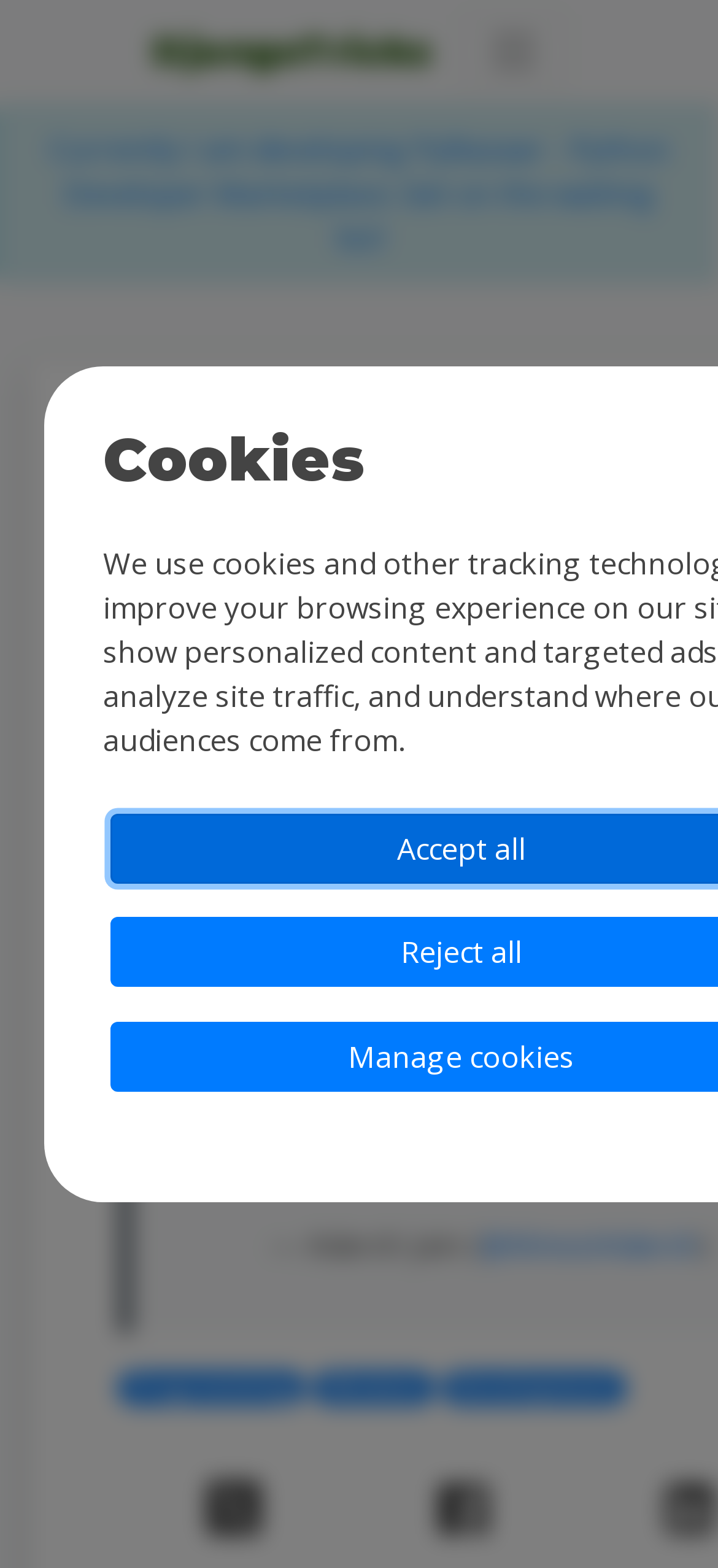Please specify the bounding box coordinates of the region to click in order to perform the following instruction: "Share on X".

[0.287, 0.947, 0.364, 0.973]